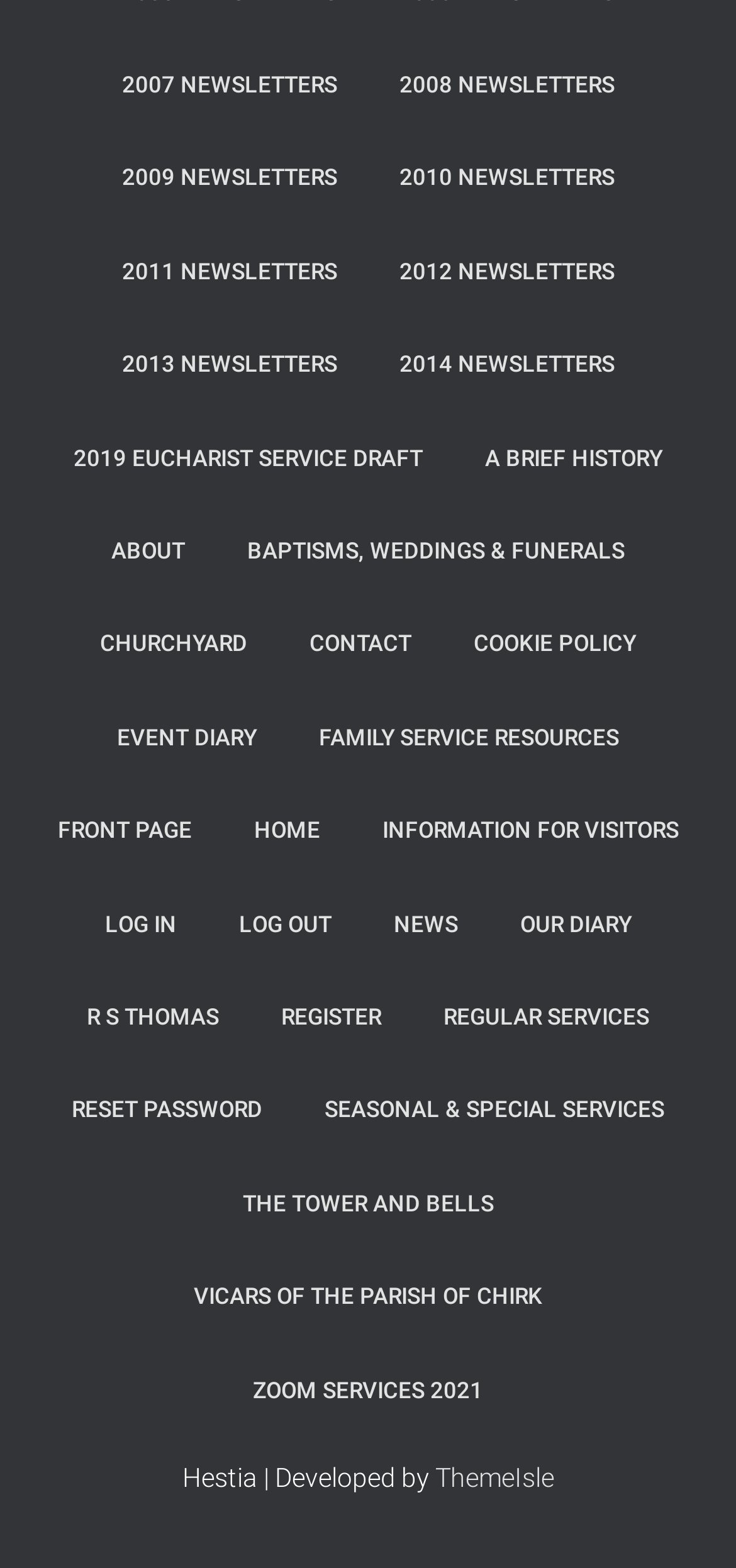What type of event is described in the 'EVENT DIARY' link?
Provide a one-word or short-phrase answer based on the image.

Church events